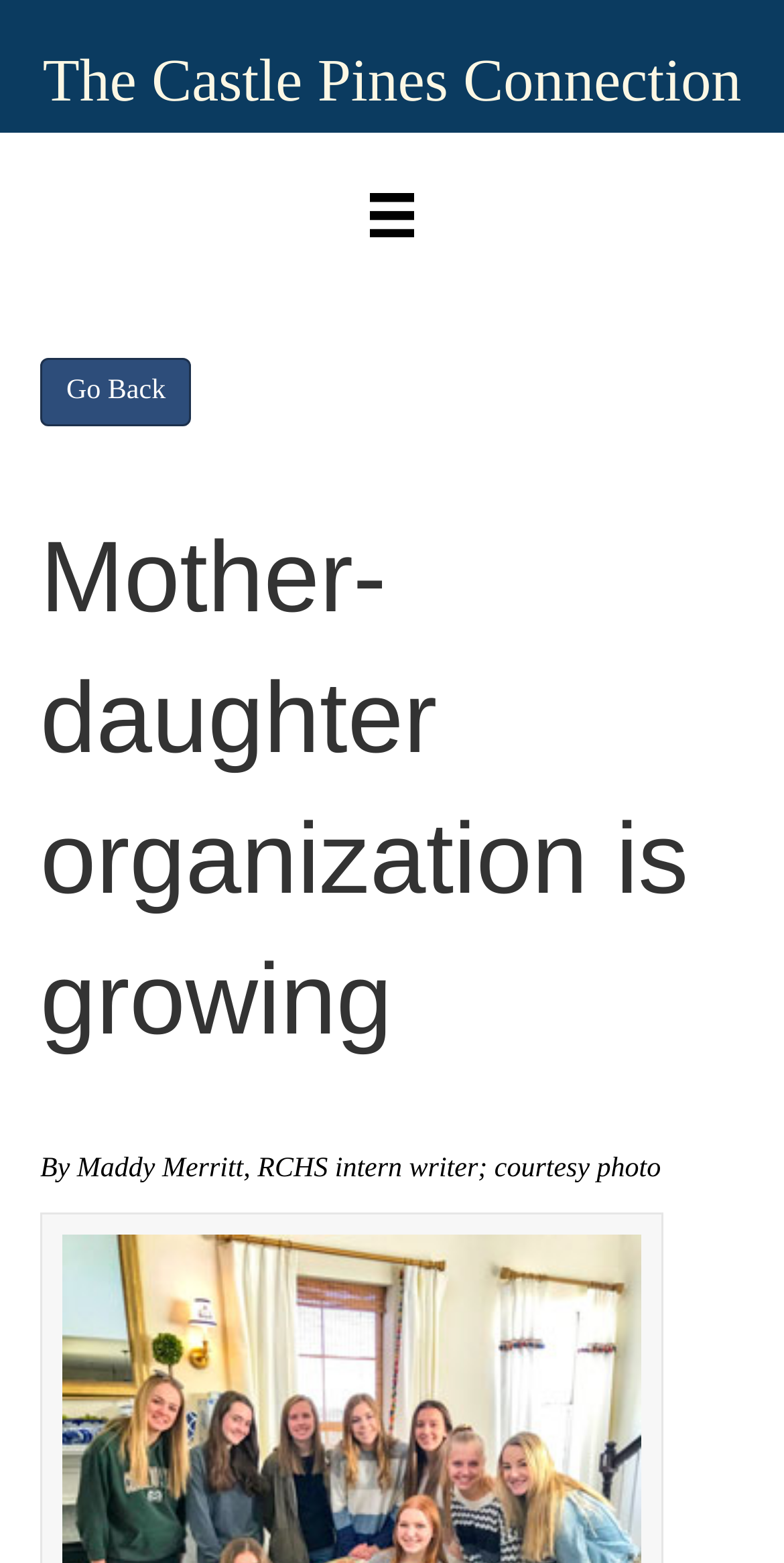Is the article about a mother-daughter organization?
Based on the screenshot, provide your answer in one word or phrase.

Yes